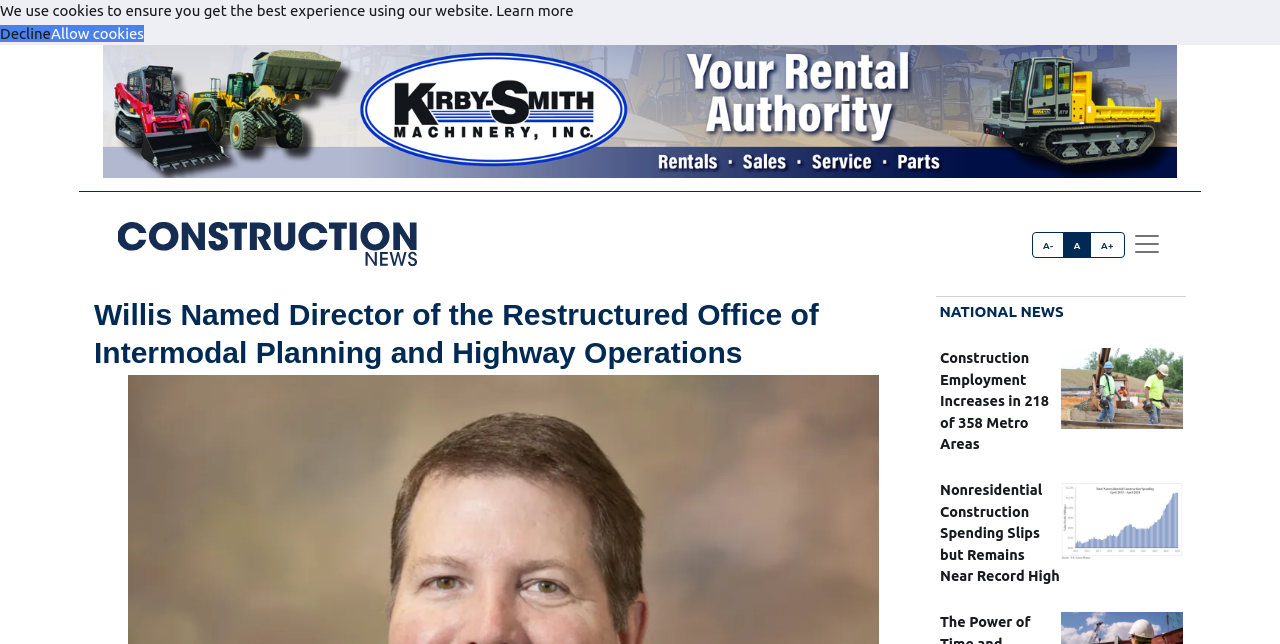What is the topic of the news article with the image of a construction site?
With the help of the image, please provide a detailed response to the question.

The answer can be found by examining the image with the caption 'Photo courtesy of James Kim Photography + PC Construction' and the corresponding link 'Nonresidential Construction Spending Slips but Remains Near Record High'.